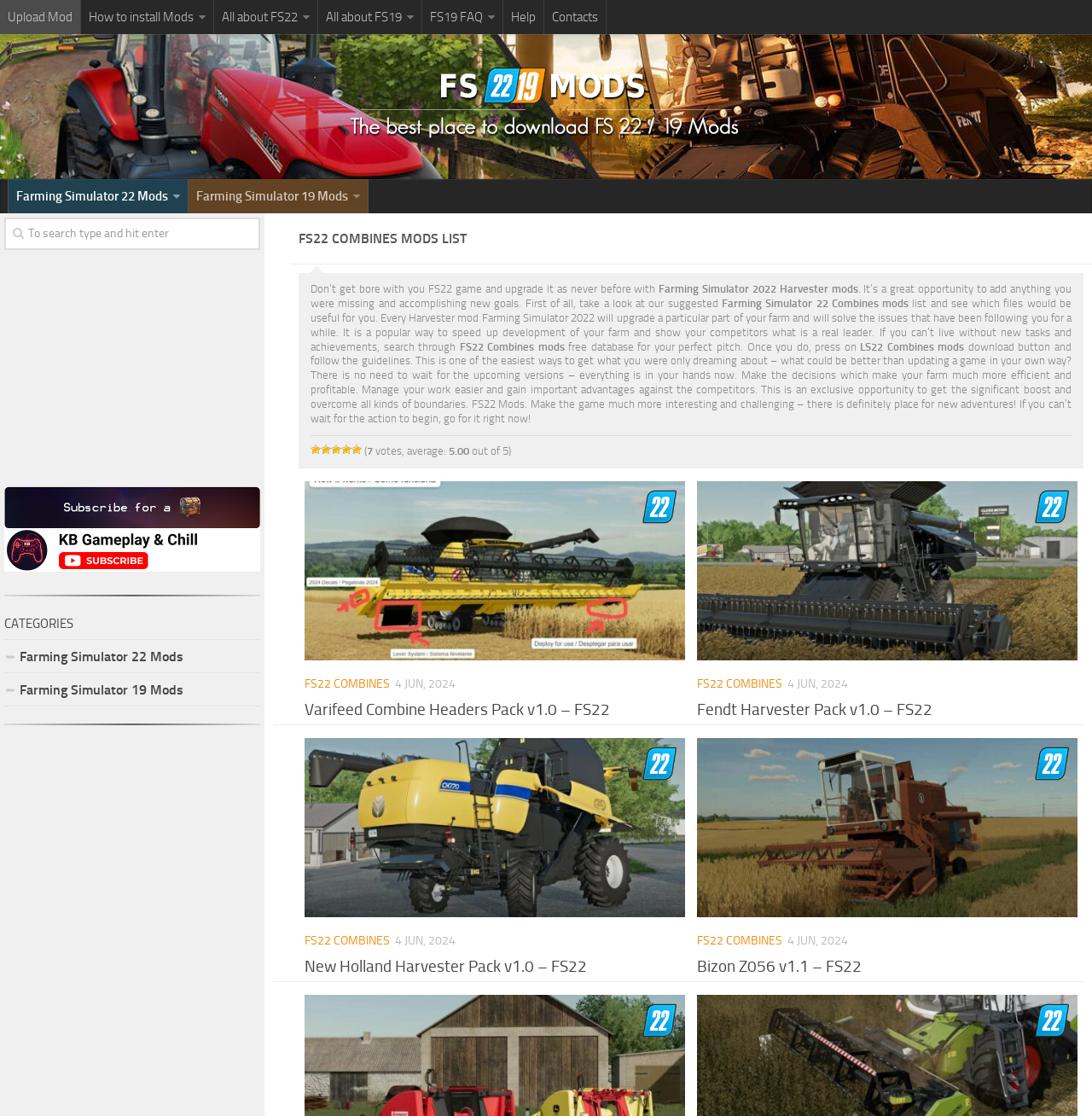Pinpoint the bounding box coordinates of the element you need to click to execute the following instruction: "Search for mods". The bounding box should be represented by four float numbers between 0 and 1, in the format [left, top, right, bottom].

[0.004, 0.195, 0.238, 0.224]